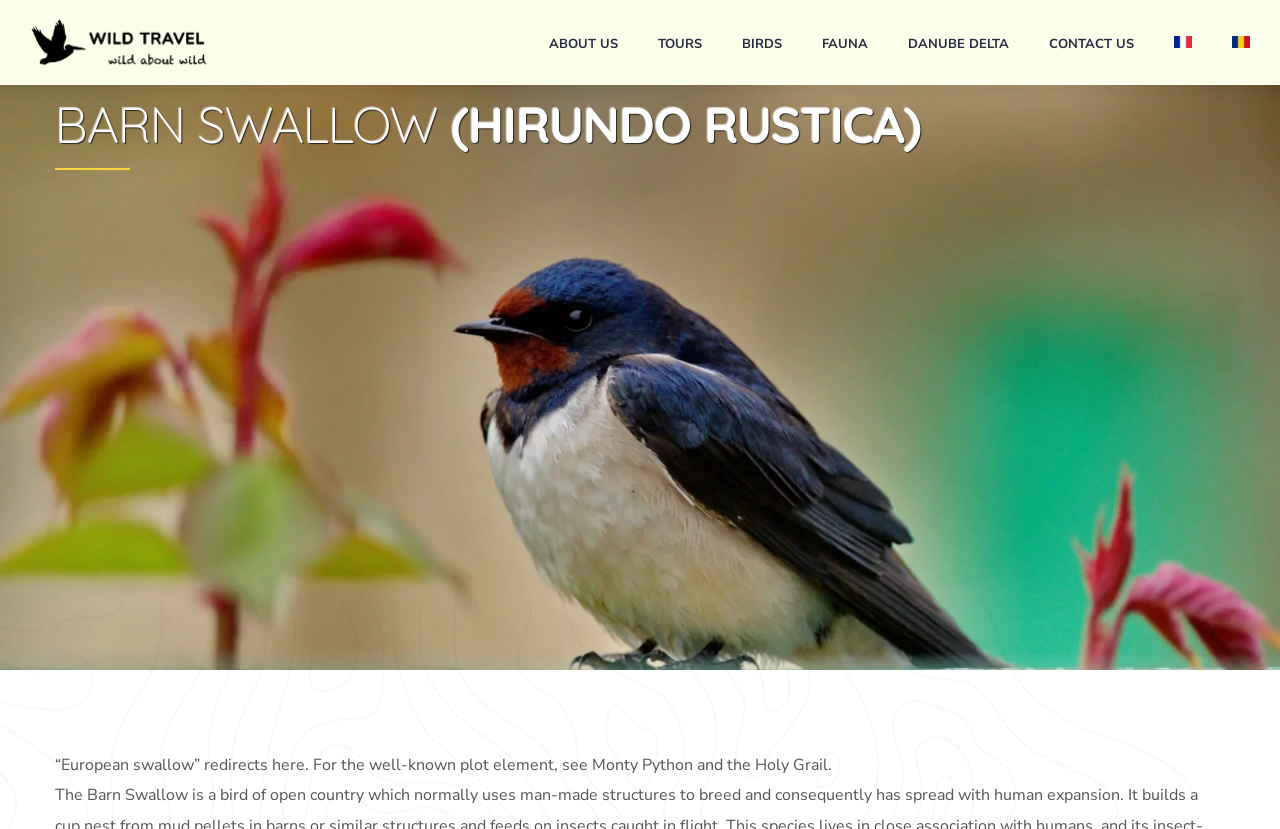Give a concise answer of one word or phrase to the question: 
What is the reference to in the static text?

Monty Python and the Holy Grail